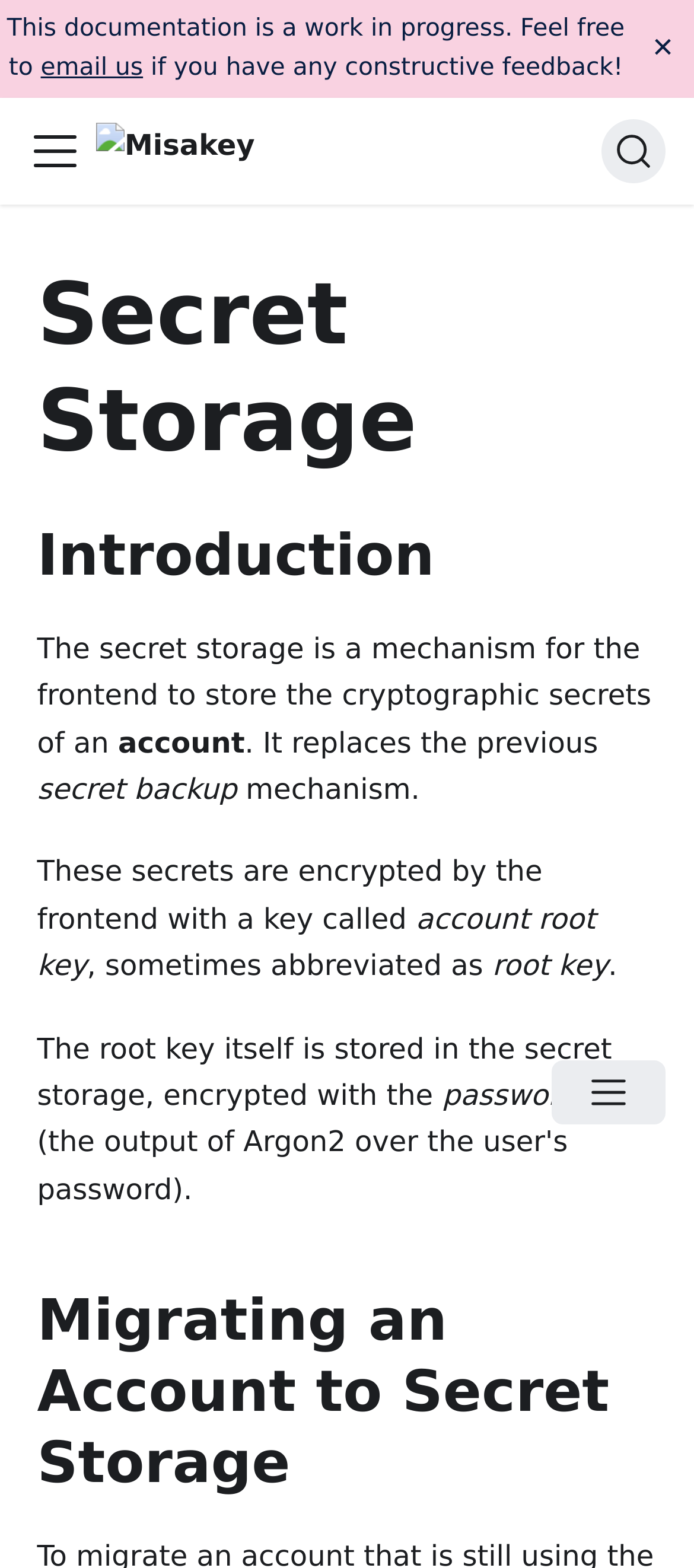Please specify the bounding box coordinates of the element that should be clicked to execute the given instruction: 'click the close button'. Ensure the coordinates are four float numbers between 0 and 1, expressed as [left, top, right, bottom].

[0.91, 0.0, 1.0, 0.062]